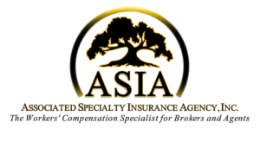What type of insurance does the agency specialize in?
Based on the image, answer the question with as much detail as possible.

The tagline 'The Workers' Compensation Specialist for Brokers and Agents' explicitly states that the agency specializes in providing services related to workers' compensation insurance, catering to the needs of brokers and agents.